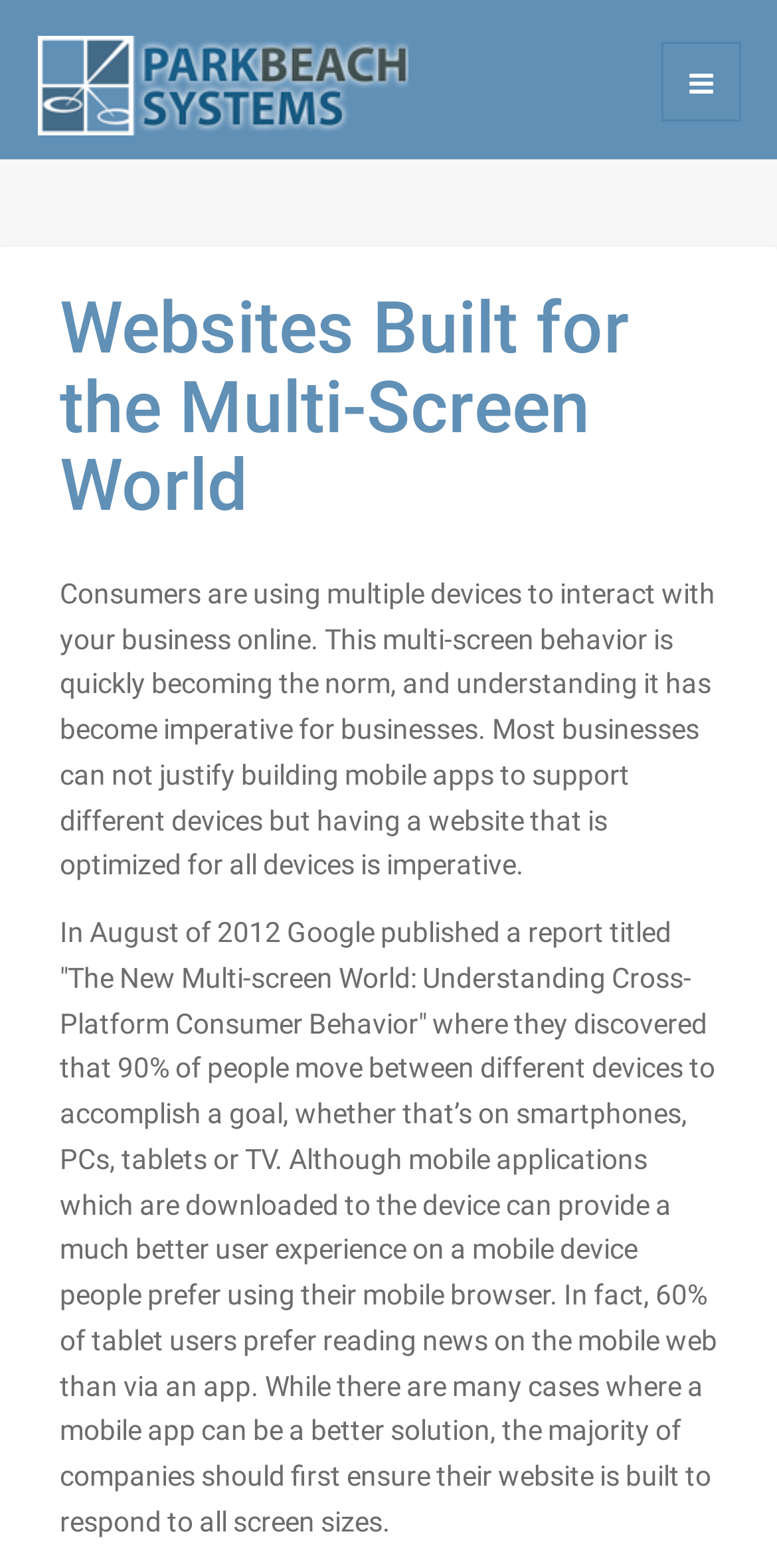Examine the screenshot and answer the question in as much detail as possible: What percentage of people move between different devices to accomplish a goal?

According to the text on the webpage, a report by Google in 2012 found that 90% of people move between different devices to accomplish a goal, whether that's on smartphones, PCs, tablets, or TV.